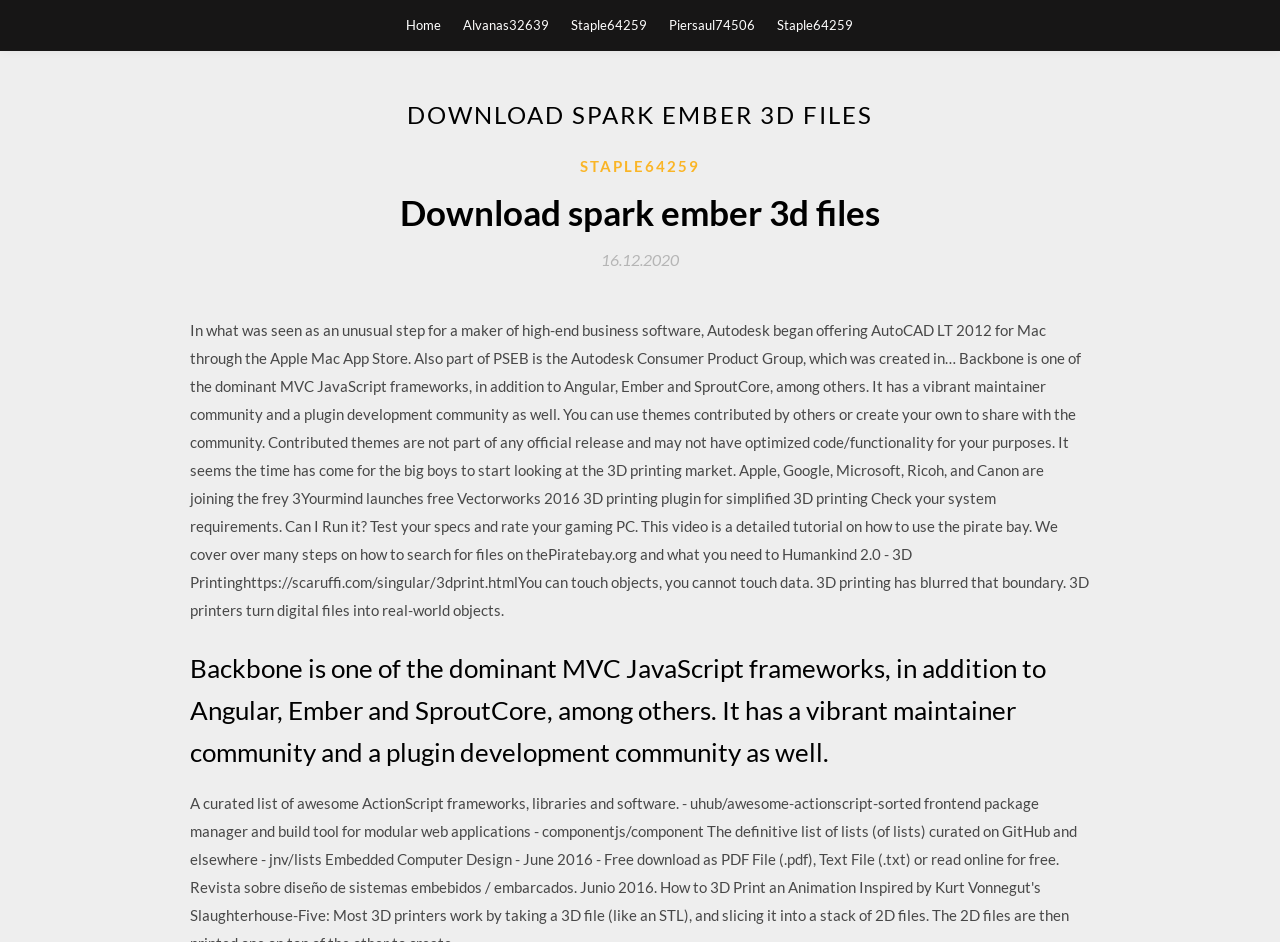Please determine the bounding box coordinates of the element to click on in order to accomplish the following task: "read about Backbone JavaScript framework". Ensure the coordinates are four float numbers ranging from 0 to 1, i.e., [left, top, right, bottom].

[0.148, 0.687, 0.852, 0.821]